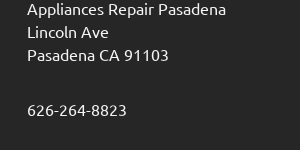Provide a rich and detailed narrative of the image.

The image displays vital contact information for "Appliances Repair Pasadena." It includes the address on Lincoln Avenue, Pasadena, CA 91103, along with a phone number: 626-264-8823. This essential information serves as a resource for customers seeking prompt and reliable appliance repair services in the Pasadena area, ensuring they can easily reach out for assistance when needed.